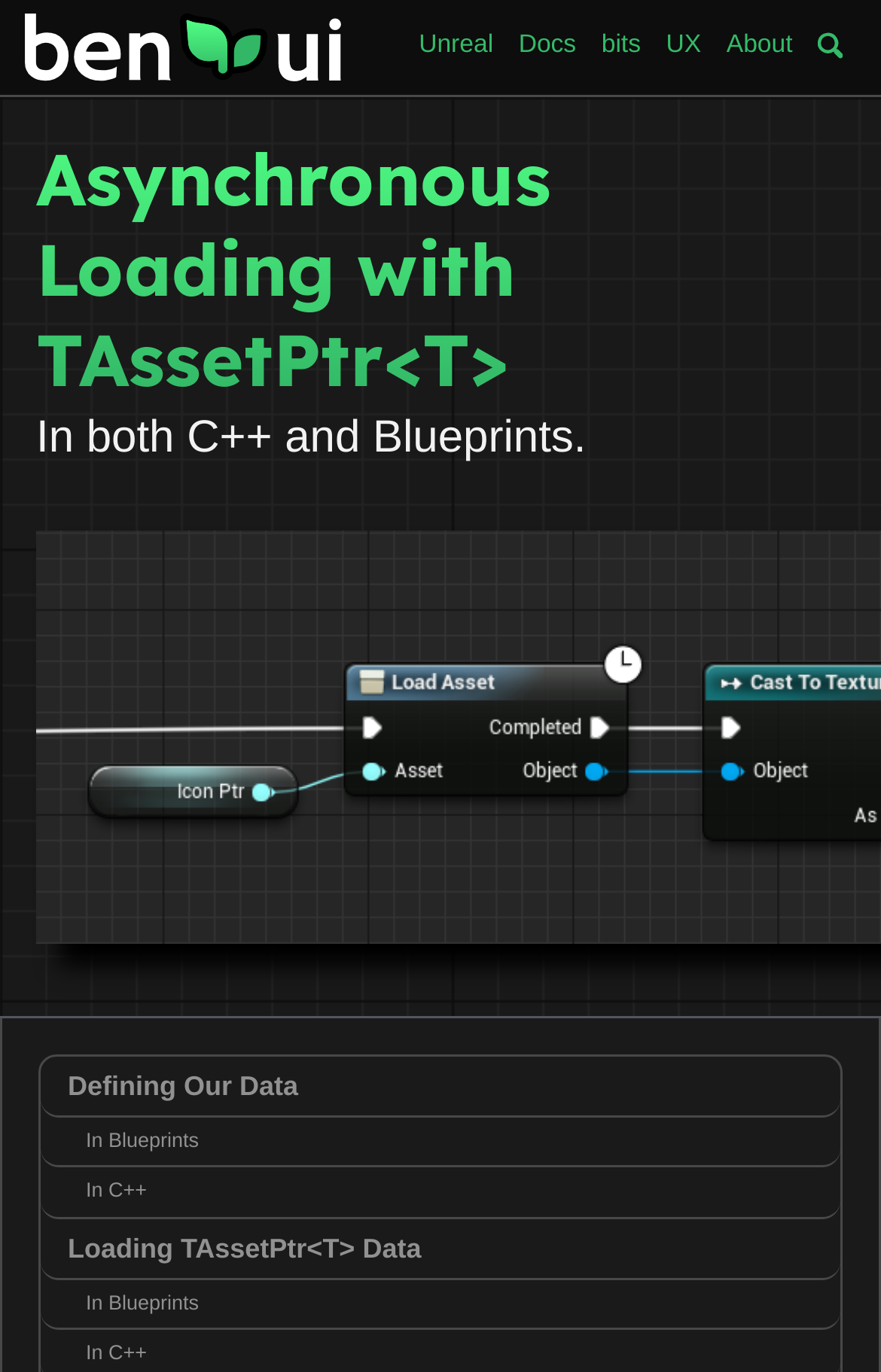Bounding box coordinates are specified in the format (top-left x, top-left y, bottom-right x, bottom-right y). All values are floating point numbers bounded between 0 and 1. Please provide the bounding box coordinate of the region this sentence describes: Loading TAssetPtr<T> Data

[0.046, 0.888, 0.954, 0.932]